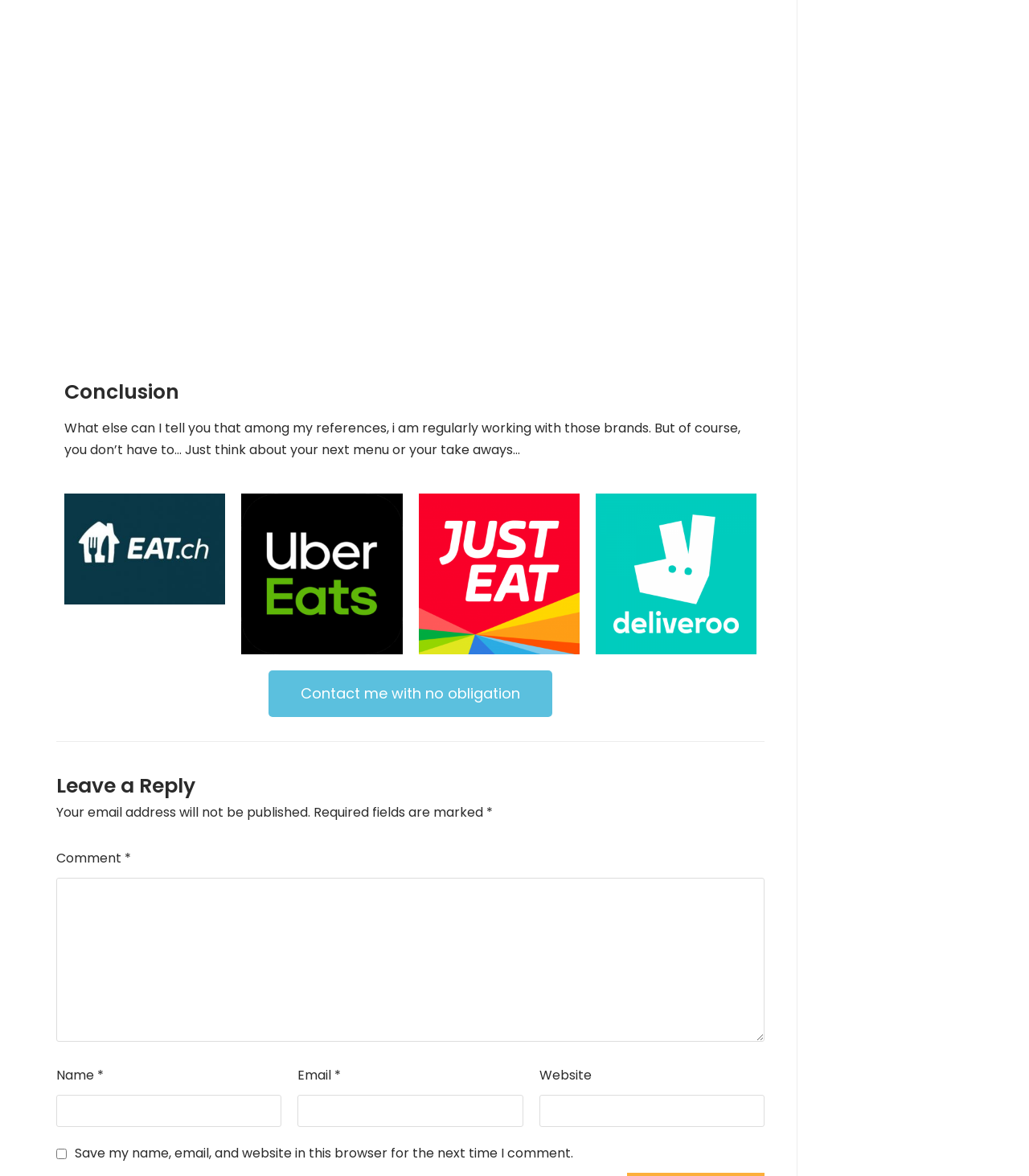Pinpoint the bounding box coordinates of the clickable area necessary to execute the following instruction: "Enter your name". The coordinates should be given as four float numbers between 0 and 1, namely [left, top, right, bottom].

[0.055, 0.931, 0.274, 0.958]